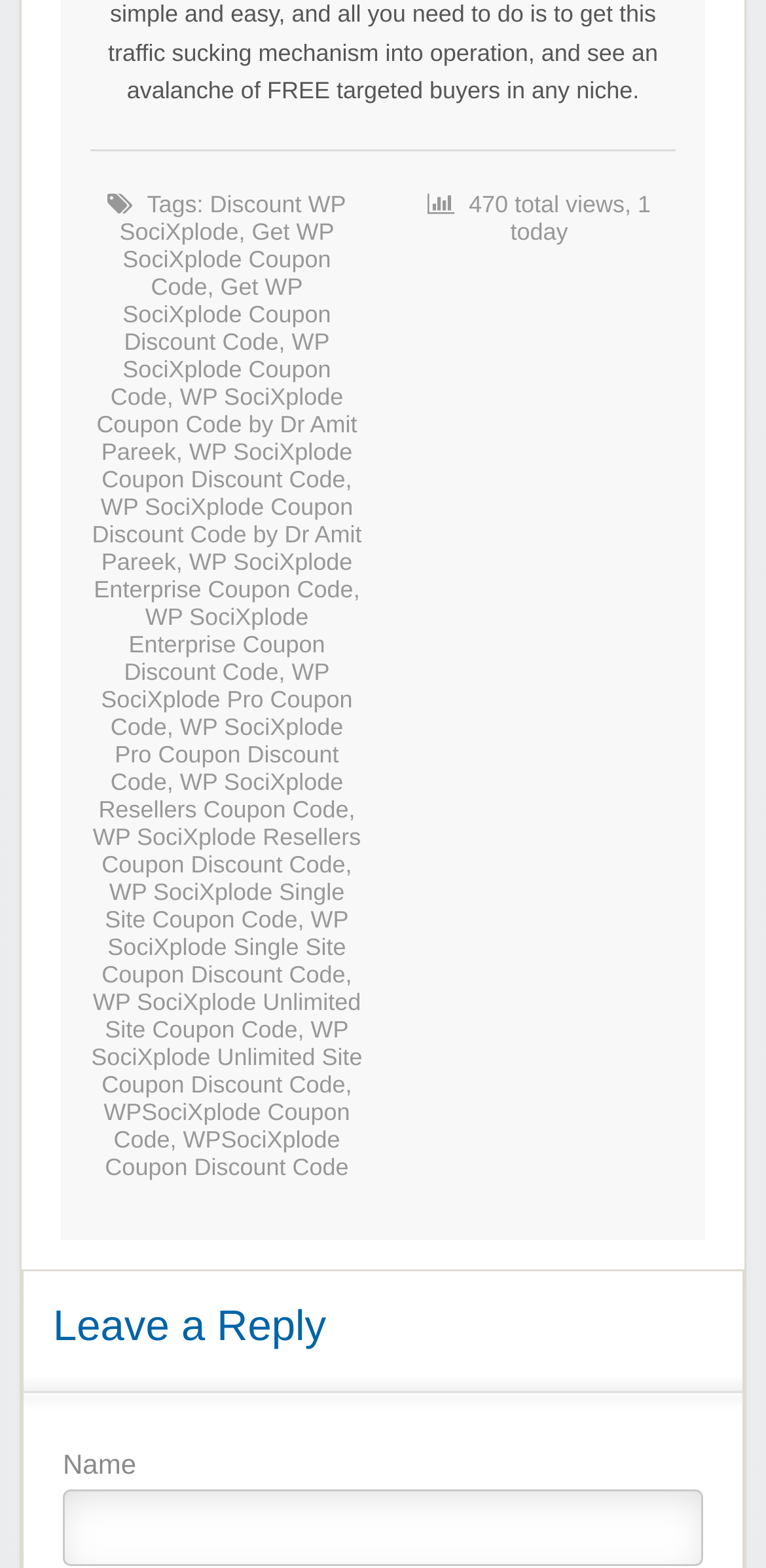How many total views does this webpage have?
Look at the image and answer with only one word or phrase.

470